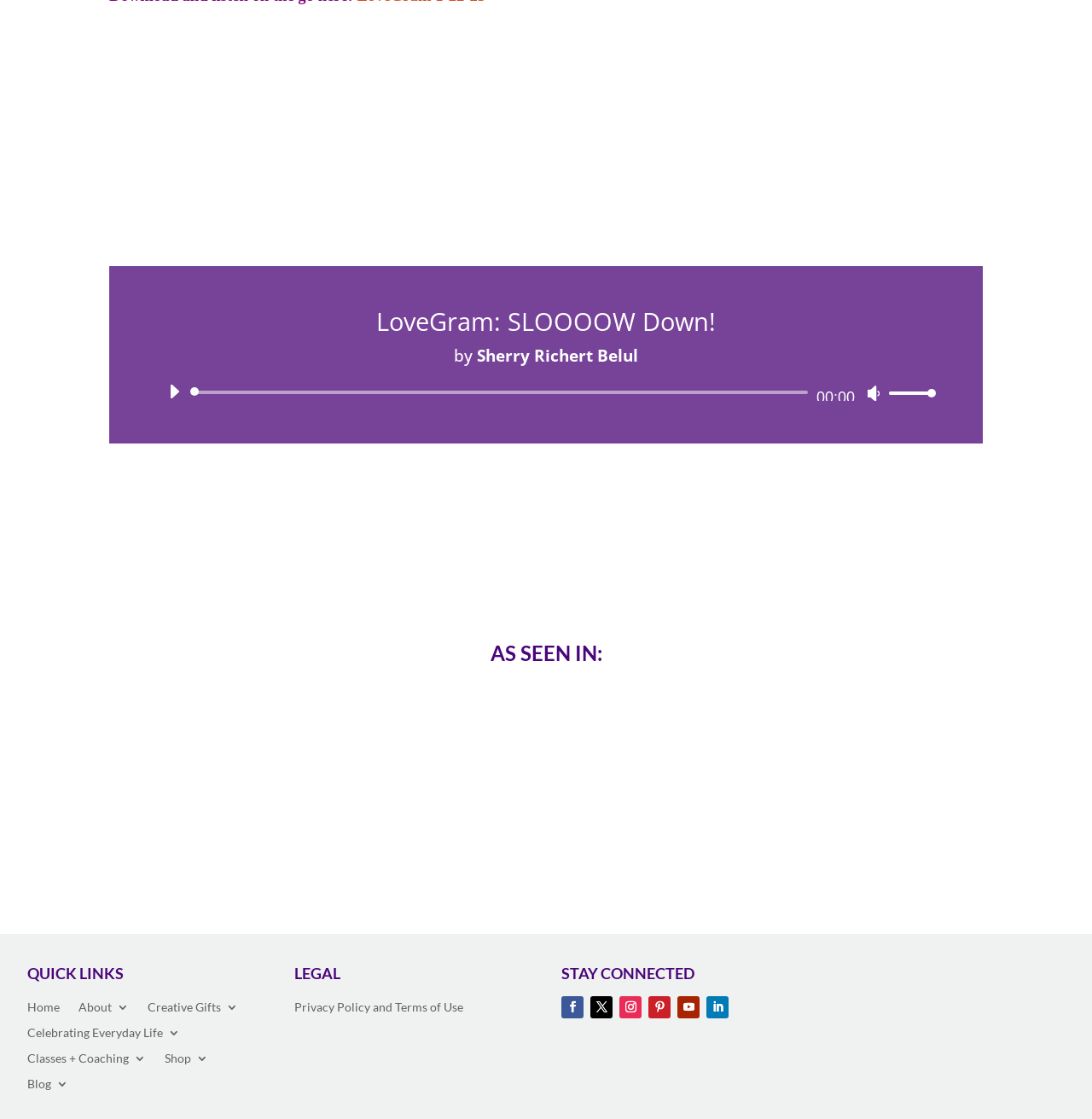Could you locate the bounding box coordinates for the section that should be clicked to accomplish this task: "View Dr. Parnell Hagerman's bio".

None